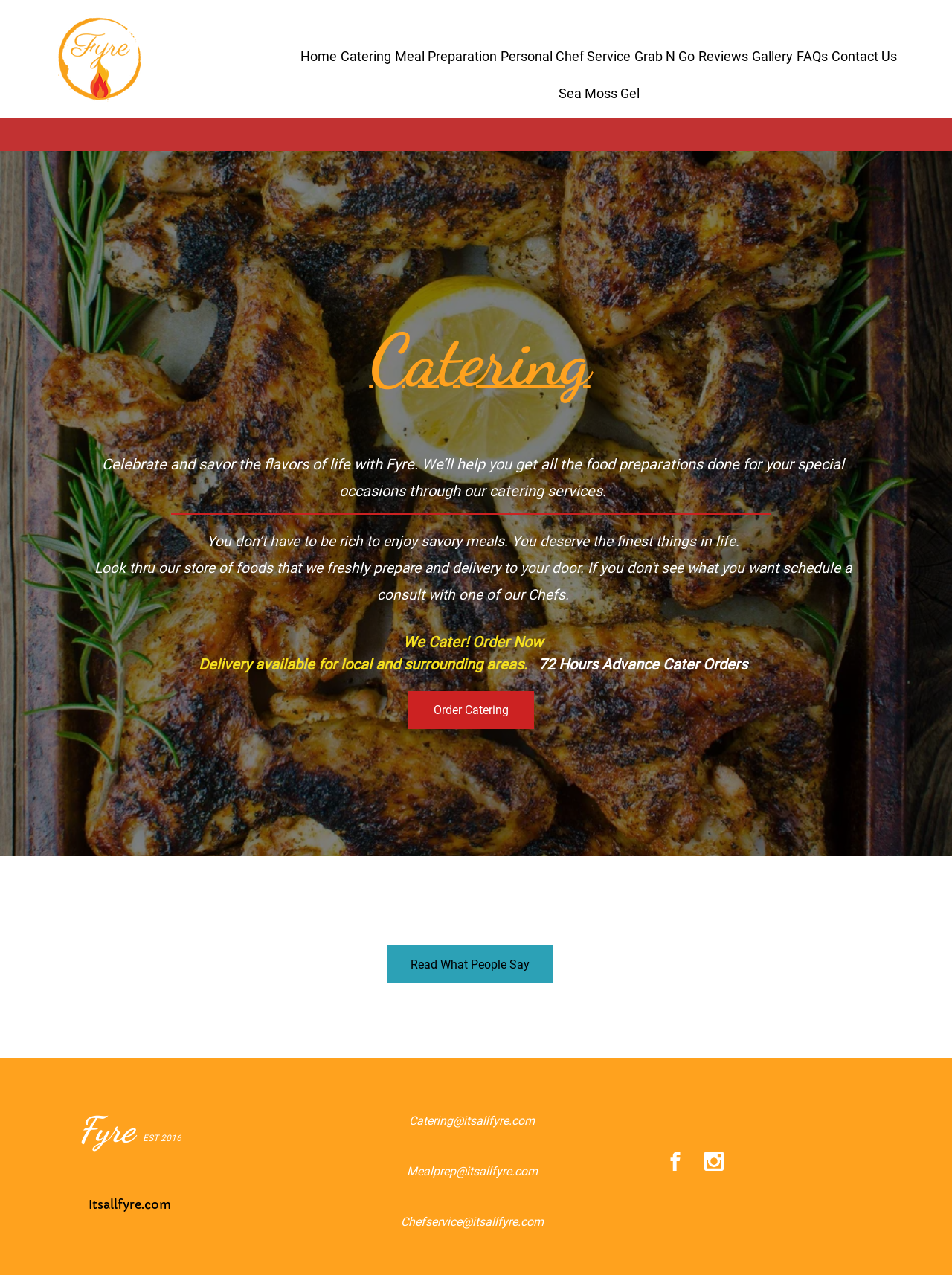What type of service does Fyre provide?
Can you offer a detailed and complete answer to this question?

Based on the webpage content, Fyre provides catering services, which is evident from the heading 'Catering' and the text 'Celebrate and savor the flavors of life with Fyre. We’ll help you get all the food preparations done for your special occasions through our catering services.'